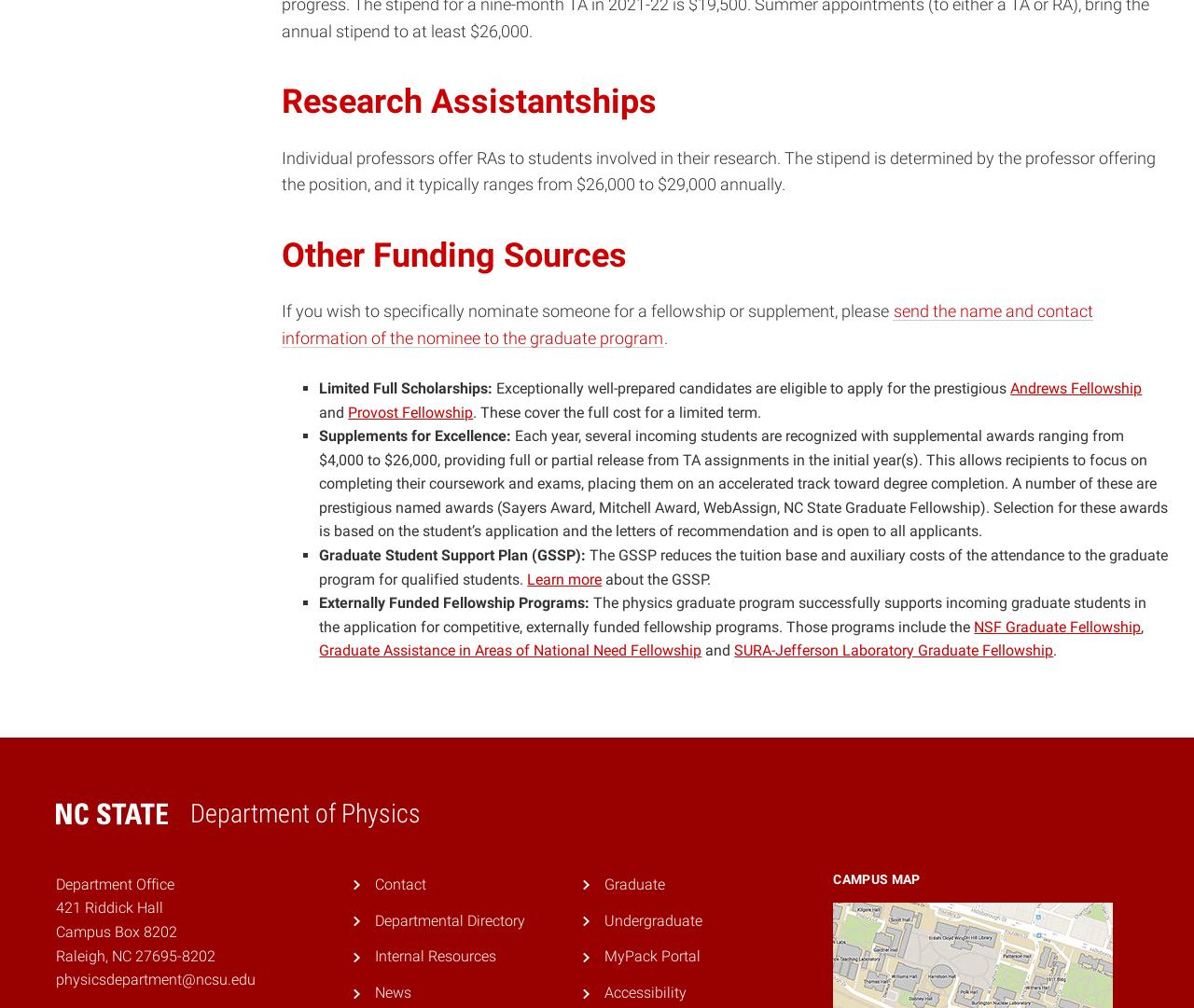Give the bounding box coordinates for this UI element: "Provost Fellowship". The coordinates should be four float numbers between 0 and 1, arranged as [left, top, right, bottom].

[0.292, 0.4, 0.396, 0.418]